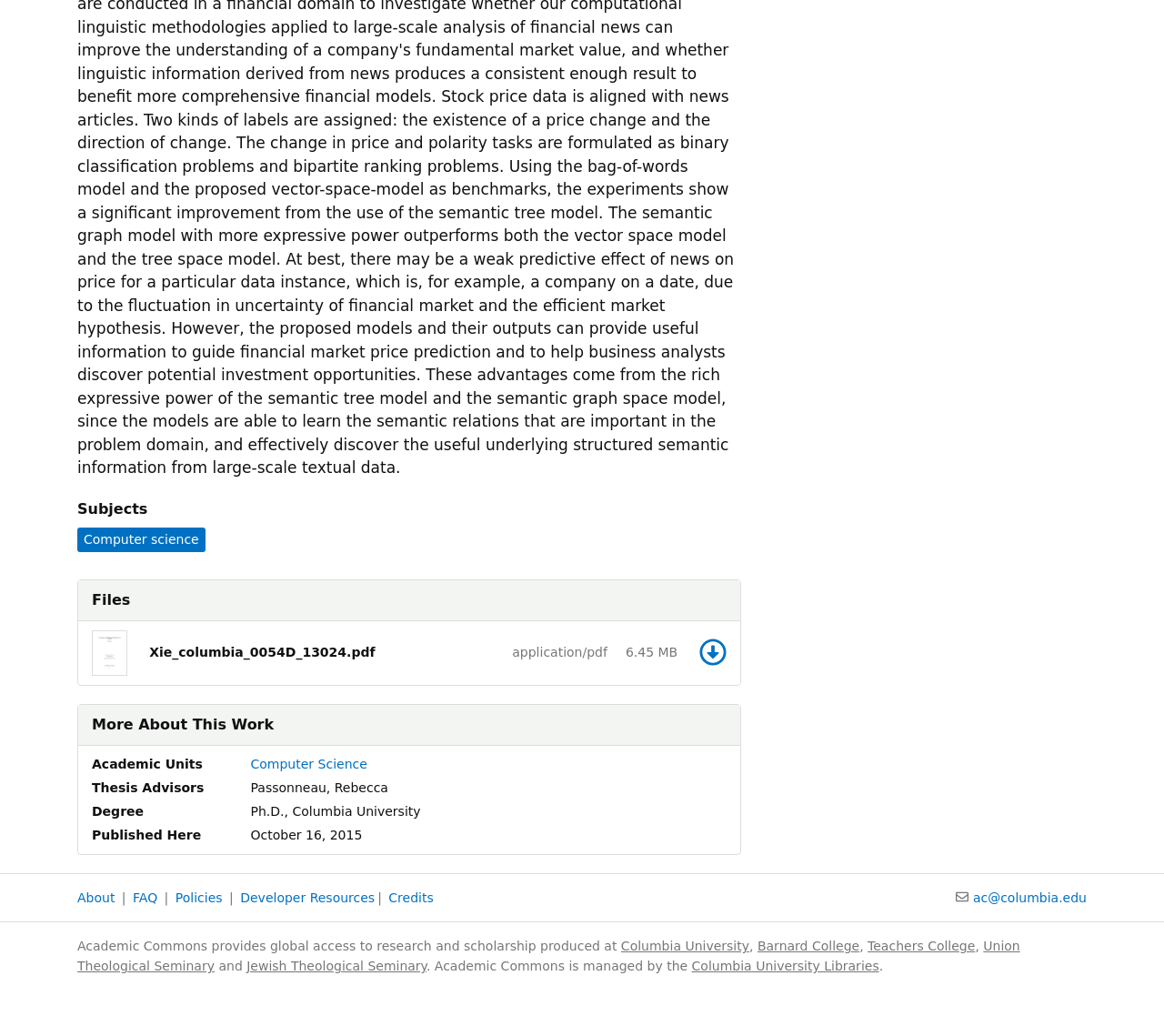What is the size of the file?
Provide a one-word or short-phrase answer based on the image.

6.45 MB